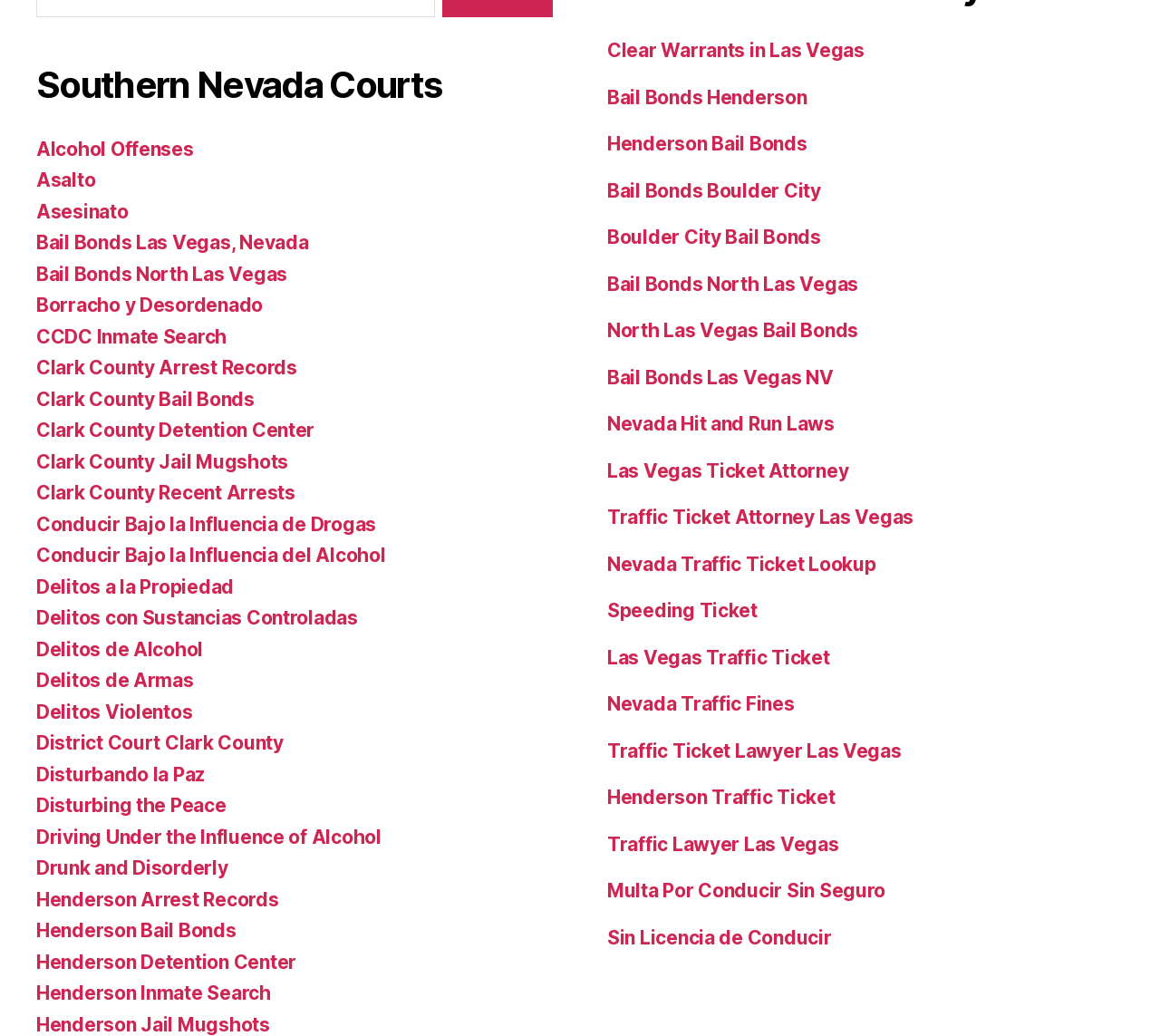Provide a thorough and detailed response to the question by examining the image: 
Is there a link to search for inmates in Clark County?

By looking at the links under 'Southern Nevada Courts', I found that there is a link to 'CCDC Inmate Search', which allows users to search for inmates in Clark County.